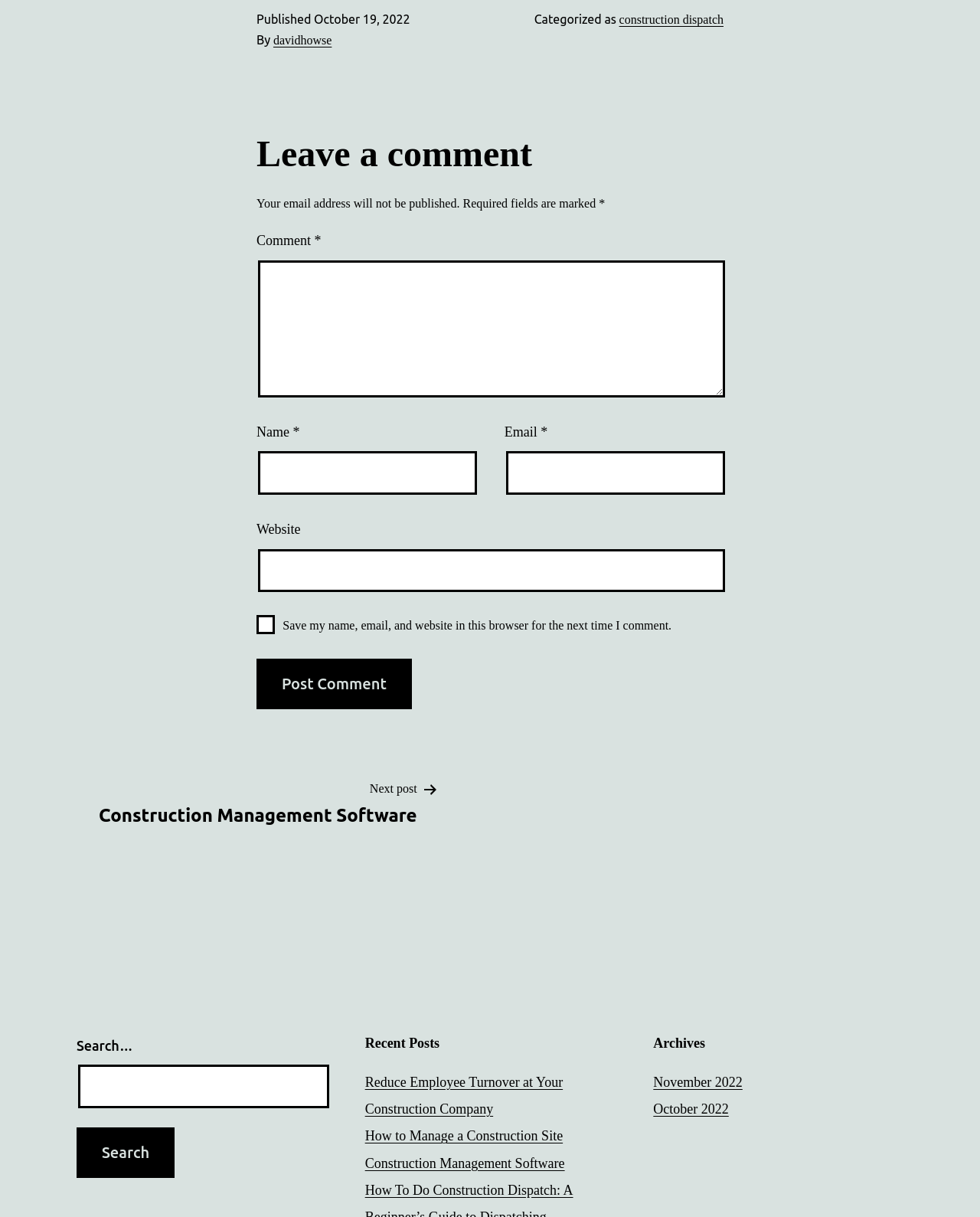From the webpage screenshot, identify the region described by November 2022. Provide the bounding box coordinates as (top-left x, top-left y, bottom-right x, bottom-right y), with each value being a floating point number between 0 and 1.

[0.667, 0.883, 0.758, 0.896]